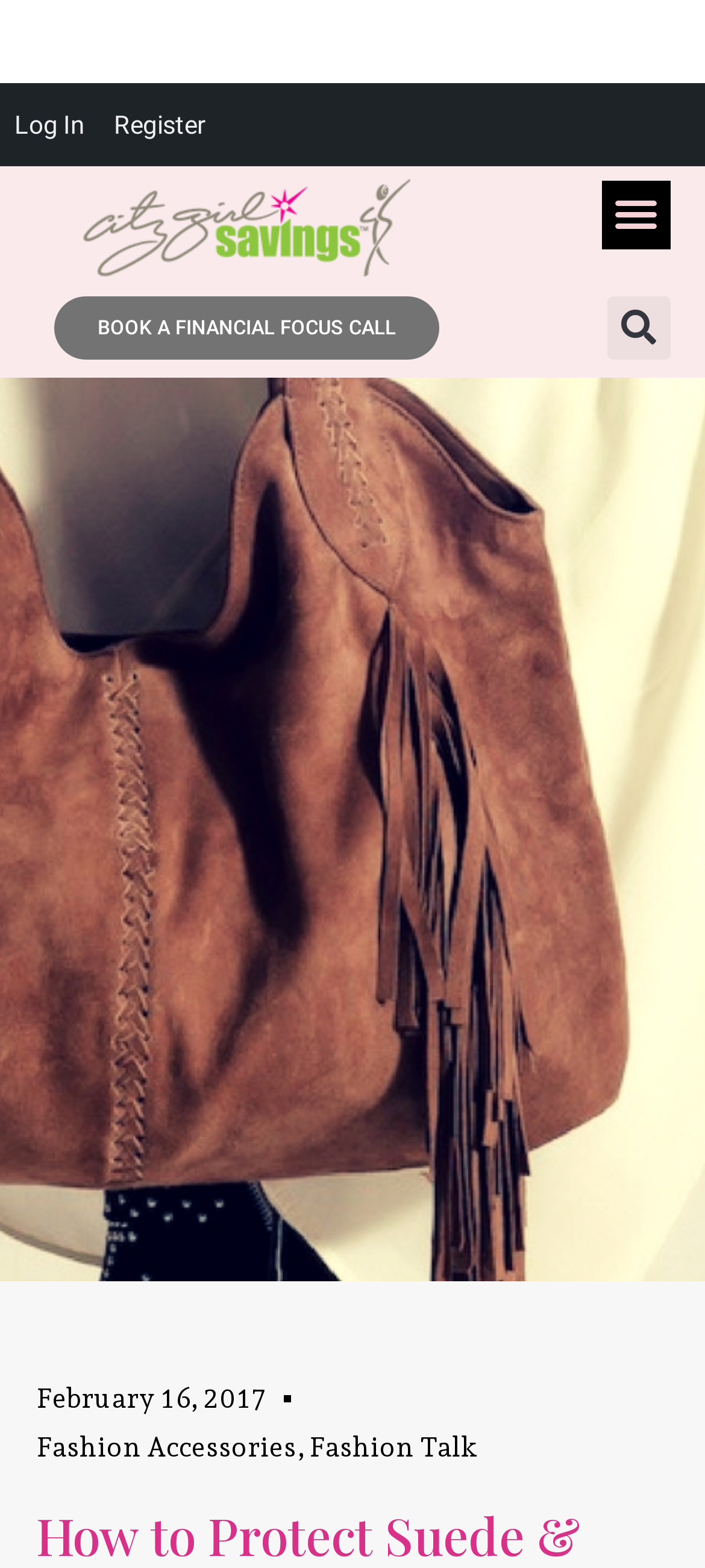How many call-to-action buttons are there?
Answer the question with a thorough and detailed explanation.

I found one call-to-action button, 'BOOK A FINANCIAL FOCUS CALL', which is located at the top of the webpage and encourages users to take a specific action.